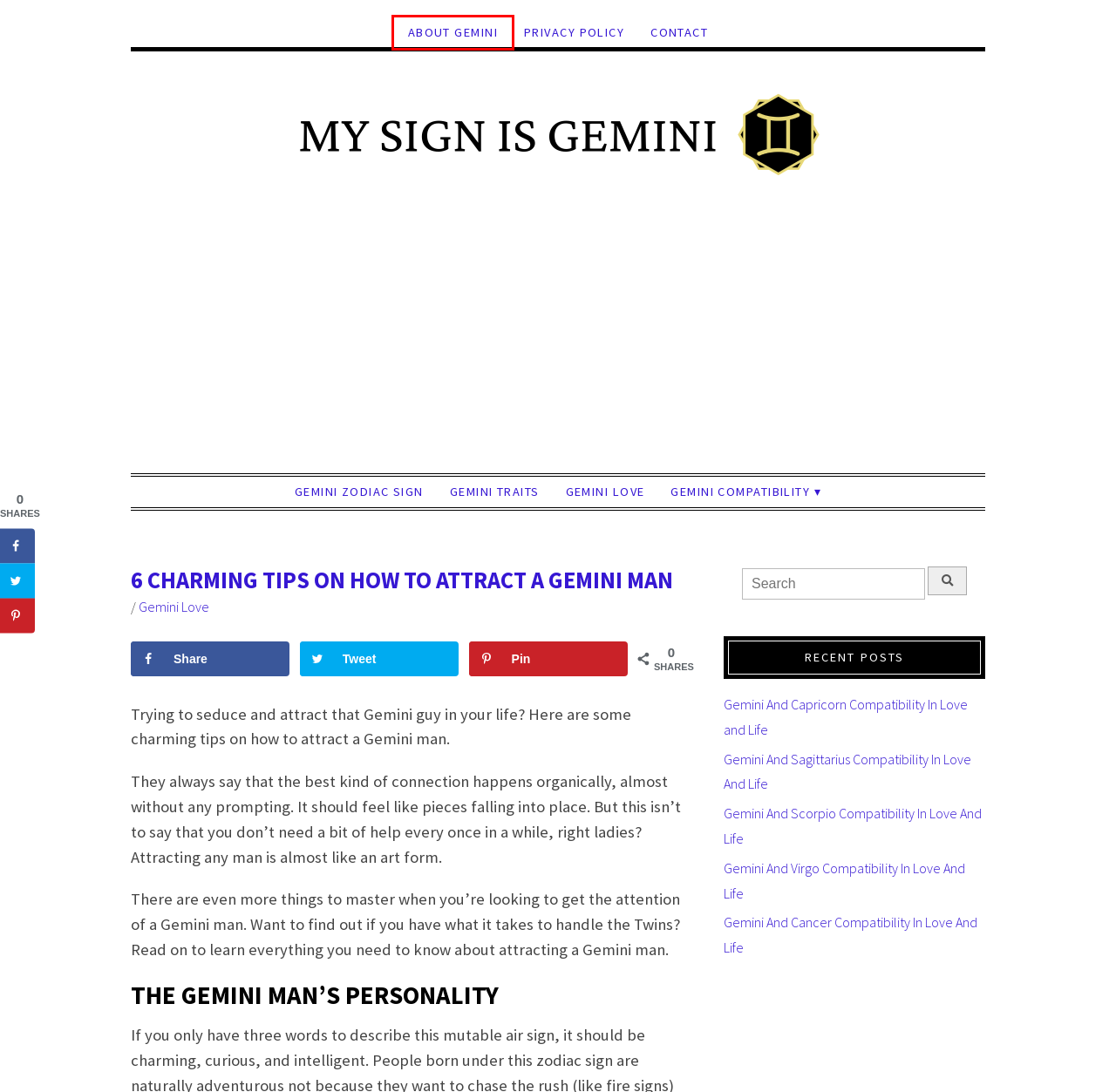Look at the screenshot of a webpage with a red bounding box and select the webpage description that best corresponds to the new page after clicking the element in the red box. Here are the options:
A. Gemini Zodiac Sign Archives - My Sign Is Gemini
B. Gemini Traits Archives - My Sign Is Gemini
C. About Gemini - My Sign Is Gemini
D. Gemini And Scorpio Compatibility In Love And Life - My Sign Is Gemini
E. Gemini And Sagittarius Compatibility In Love And Life - My Sign Is Gemini
F. Gemini Compatibility Archives - My Sign Is Gemini
G. Gemini And Virgo Compatibility In Love And Life - My Sign Is Gemini
H. Gemini and Capricorn Compatibility in Love and Life

C